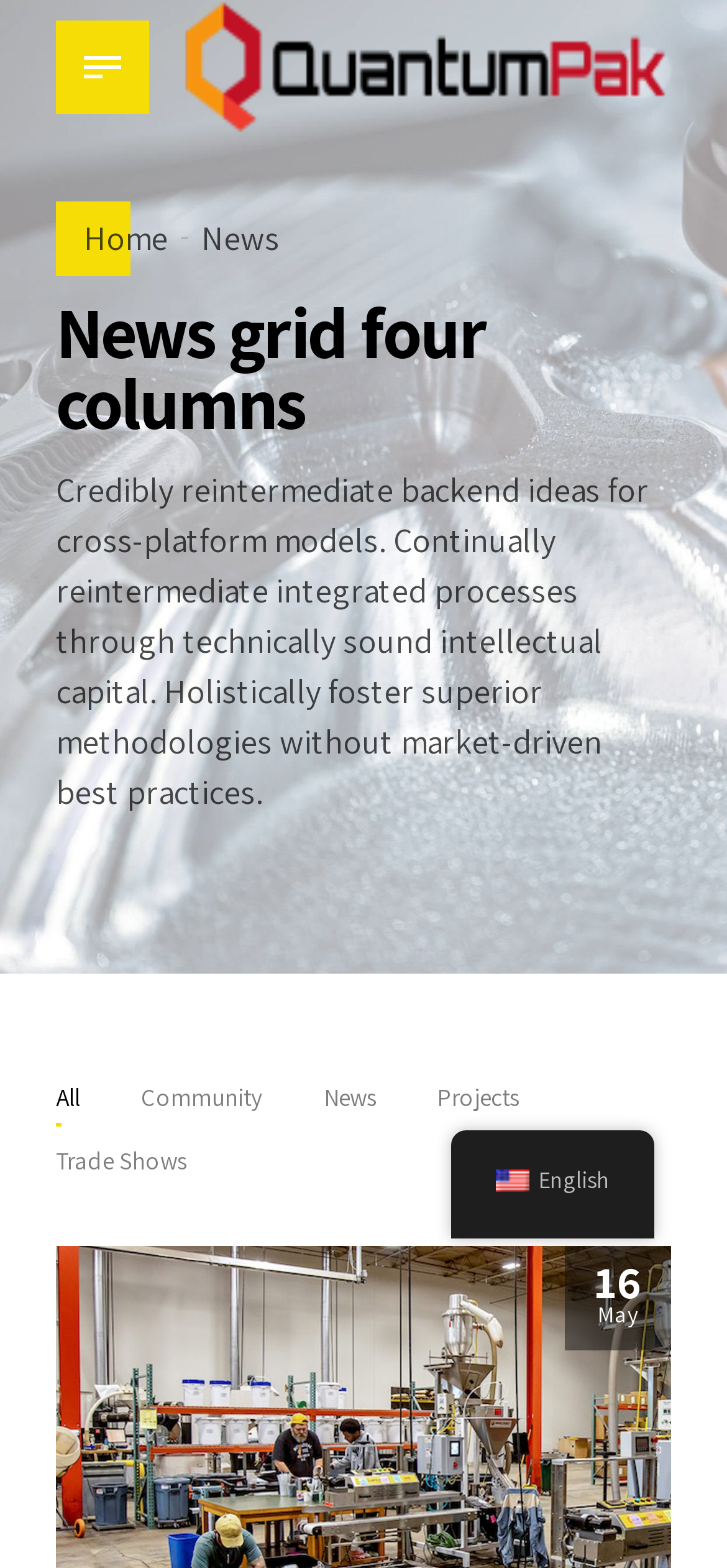With reference to the screenshot, provide a detailed response to the question below:
What is the date of the latest news article?

The date of the latest news article can be determined by looking at the static text elements at the bottom of the page, which are '16' and 'May'. These elements are likely indicating the date of the latest news article.